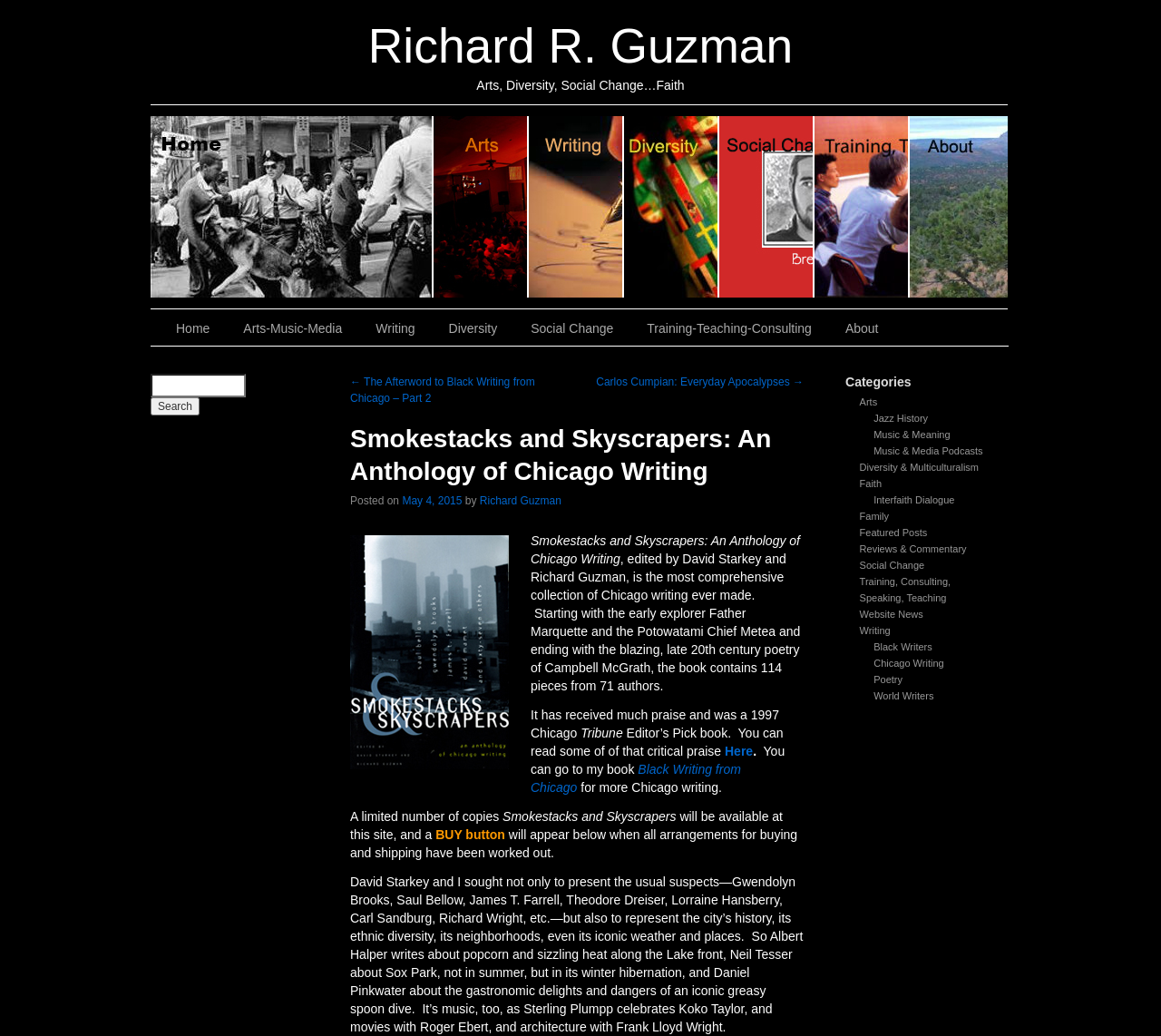Locate the bounding box coordinates of the clickable area to execute the instruction: "Read about Social Change". Provide the coordinates as four float numbers between 0 and 1, represented as [left, top, right, bottom].

[0.62, 0.112, 0.702, 0.287]